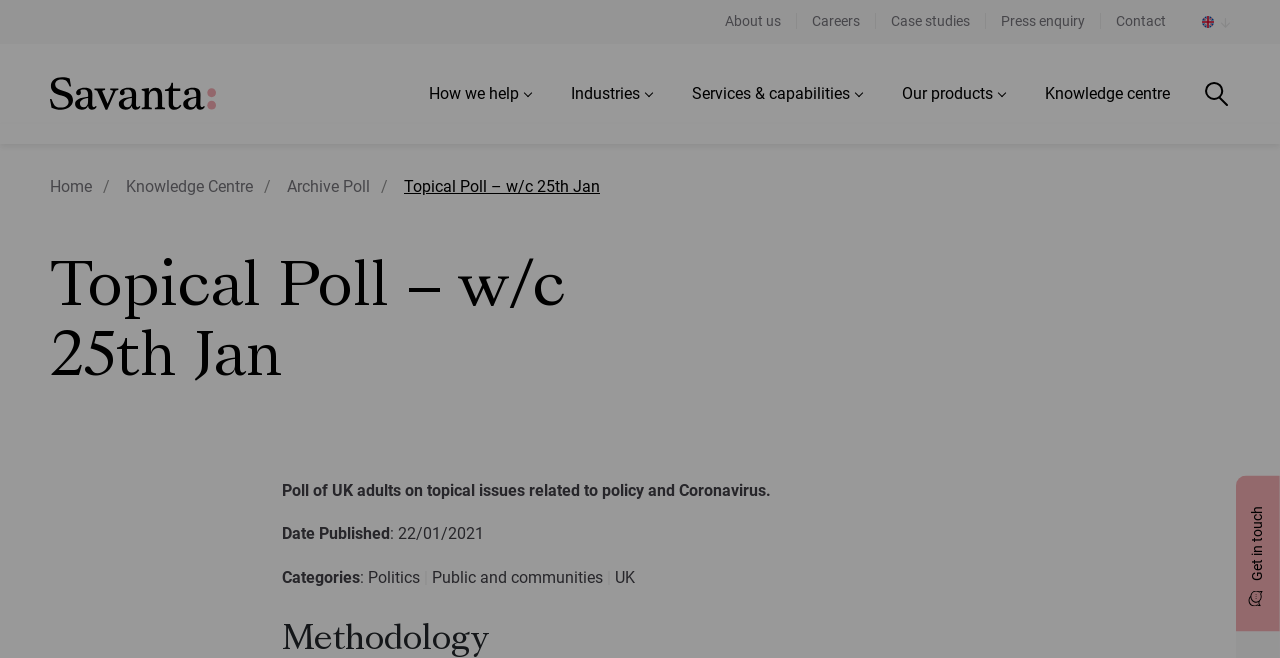Respond to the question below with a concise word or phrase:
What is the date of publication?

22/01/2021